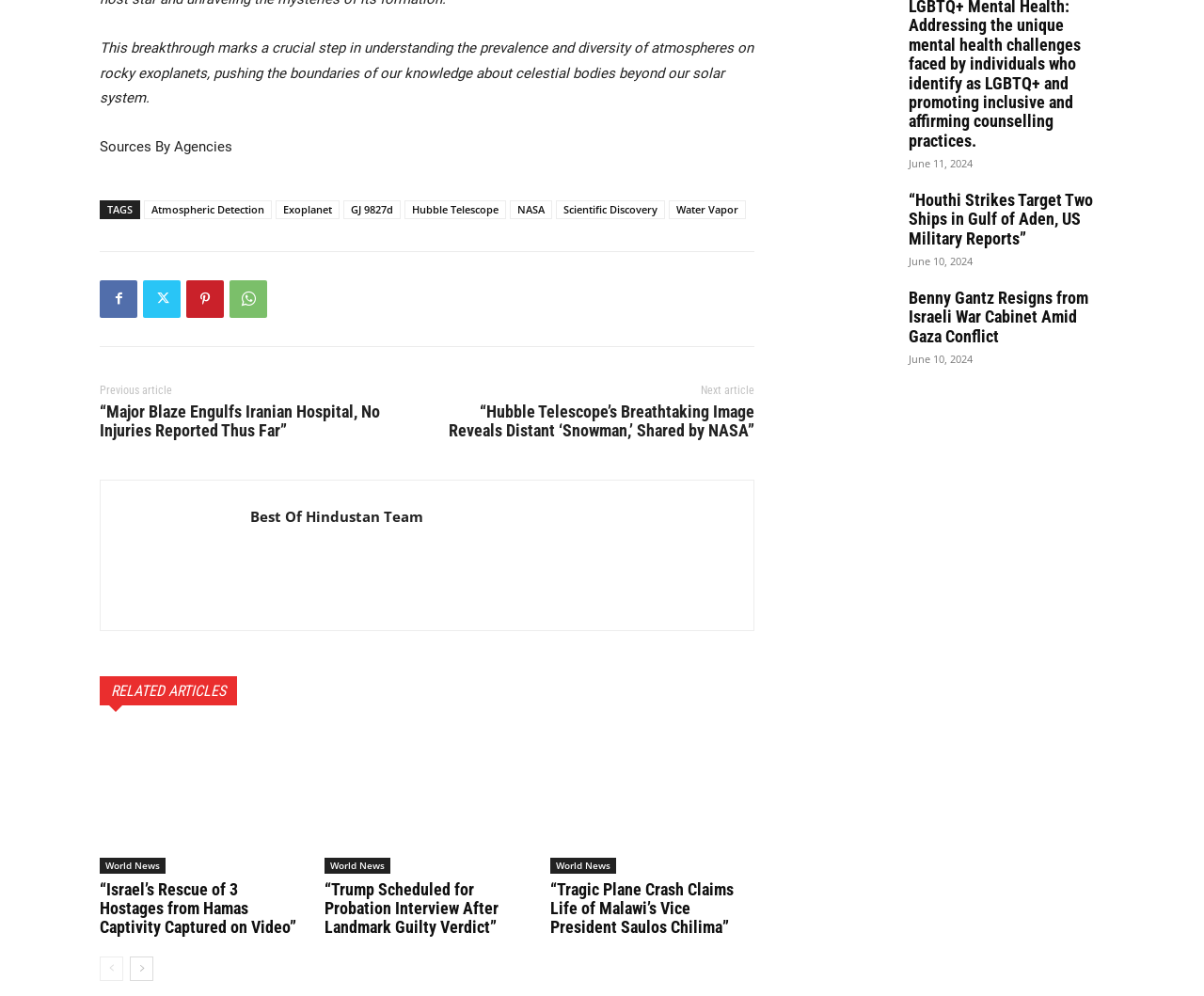Based on the element description: "World News", identify the UI element and provide its bounding box coordinates. Use four float numbers between 0 and 1, [left, top, right, bottom].

[0.083, 0.861, 0.138, 0.877]